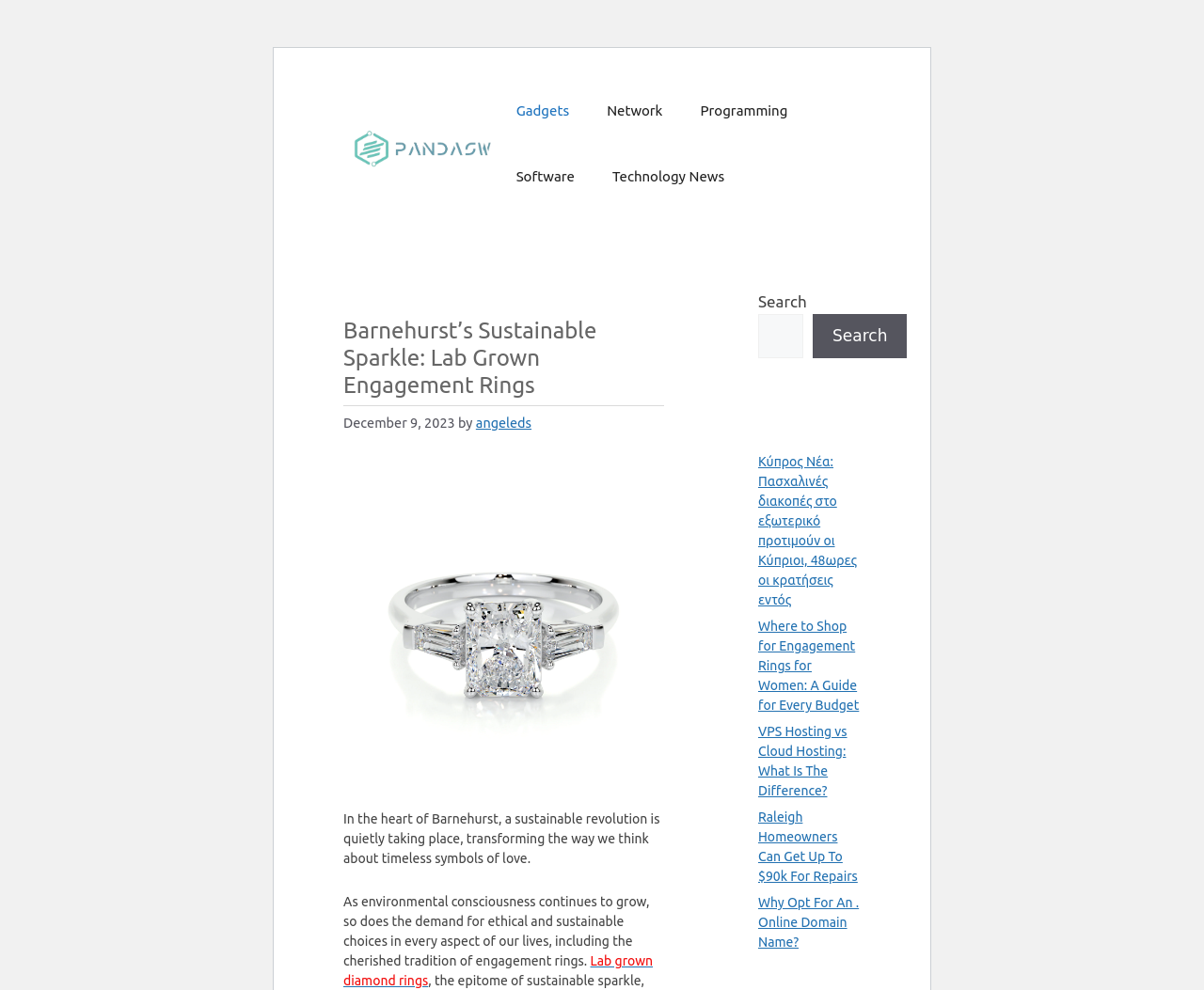What is the date mentioned in the webpage?
Please look at the screenshot and answer in one word or a short phrase.

December 9, 2023